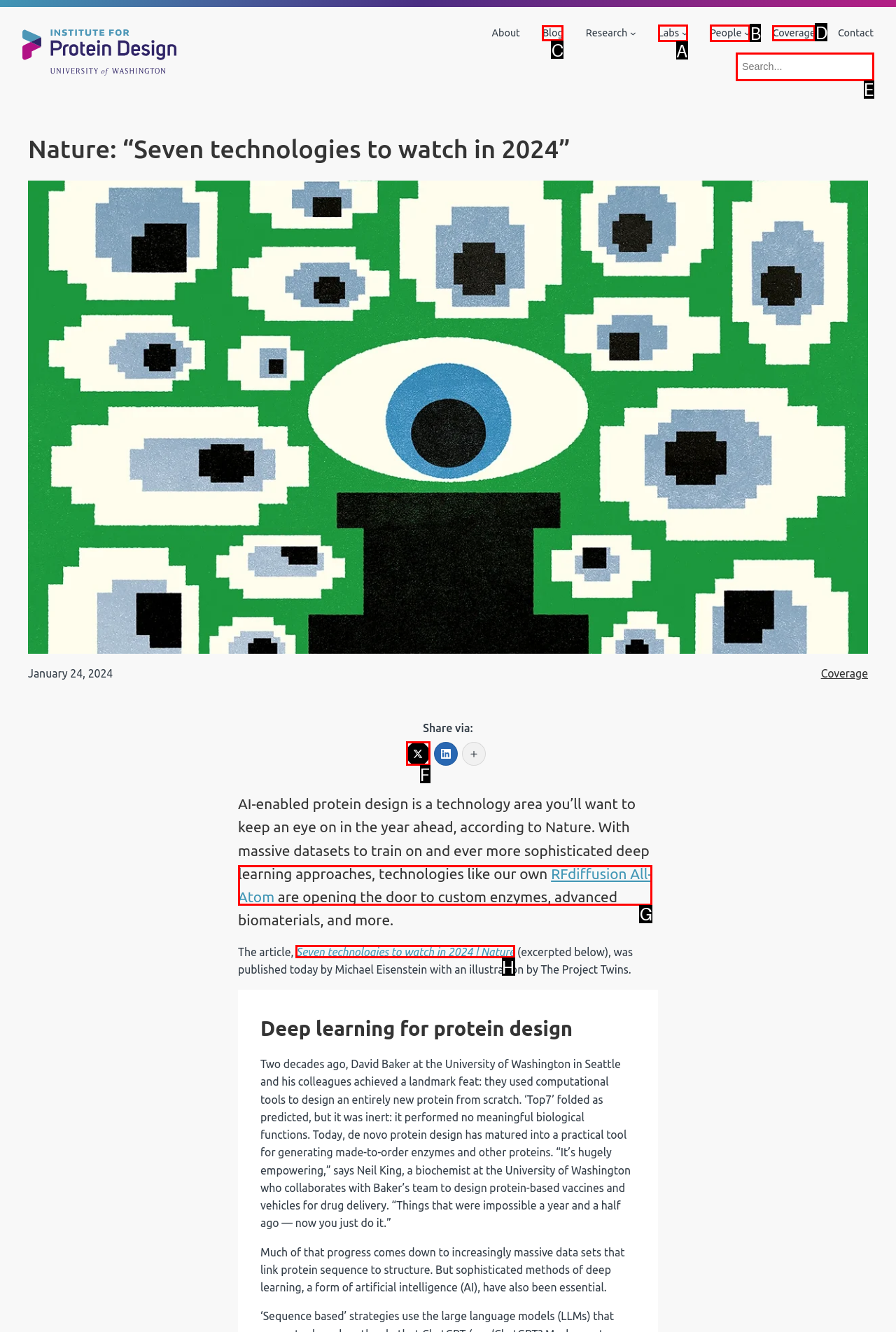Based on the description RFdiffusion All-Atom, identify the most suitable HTML element from the options. Provide your answer as the corresponding letter.

G